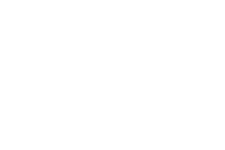Please provide a one-word or phrase answer to the question: 
What luxury SUV brands are mentioned?

Cadillac and Land Rover